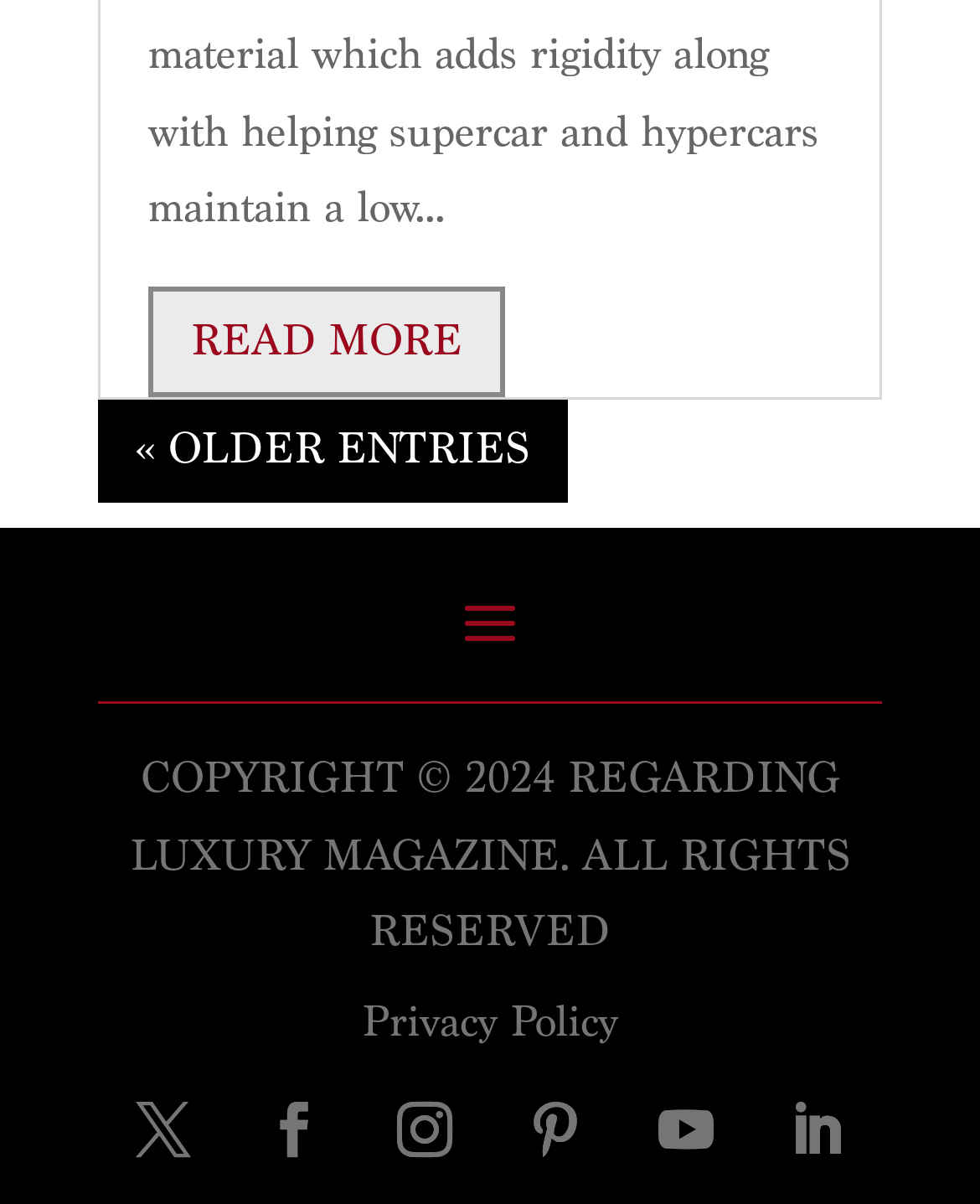Please respond to the question using a single word or phrase:
How many social media links are there?

6